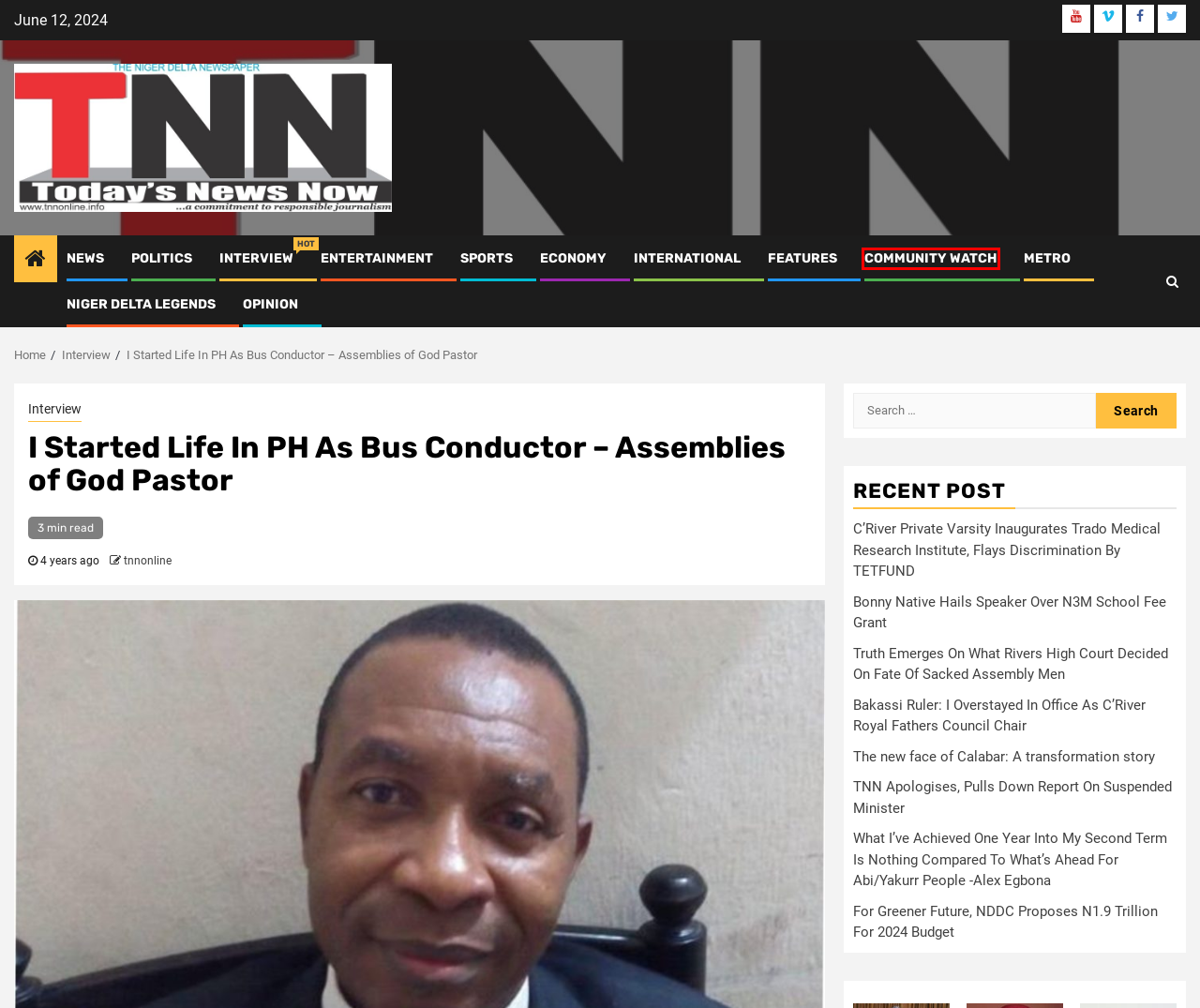You have a screenshot of a webpage with a red rectangle bounding box. Identify the best webpage description that corresponds to the new webpage after clicking the element within the red bounding box. Here are the candidates:
A. Interview Archives - TNN Newspaper
B. Economy Archives - TNN Newspaper
C. Truth Emerges On What Rivers High Court Decided On Fate Of Sacked Assembly Men - TNN Newspaper
D. Community Watch Archives - TNN Newspaper
E. Metro Archives - TNN Newspaper
F. Sports Archives - TNN Newspaper
G. Bakassi Ruler: I Overstayed In Office As C'River Royal Fathers Council Chair - TNN Newspaper
H. For Greener Future, NDDC Proposes N1.9 Trillion For 2024 Budget - TNN Newspaper

D